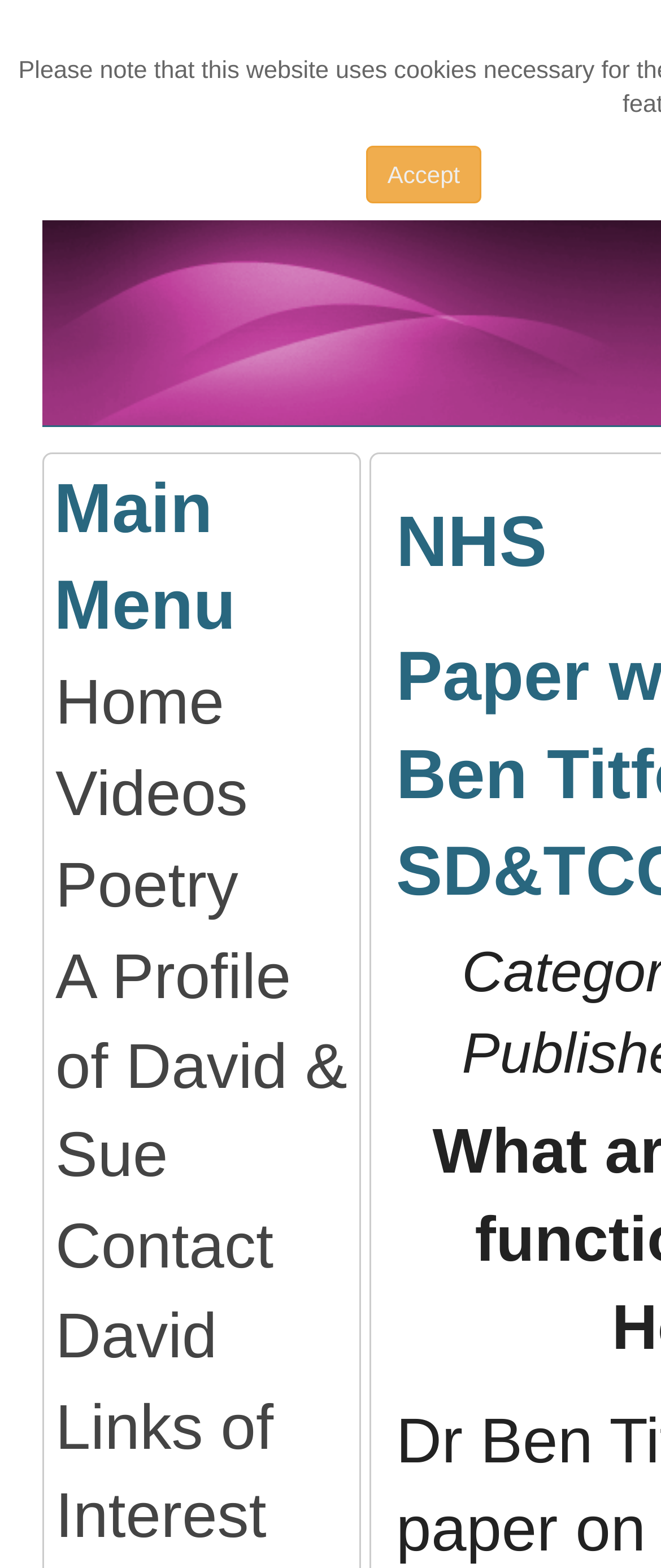Is there a button on the webpage?
Can you offer a detailed and complete answer to this question?

I scanned the webpage and found a button labeled 'Accept' located at the top of the page, which suggests that it is related to accepting cookies or terms of use.